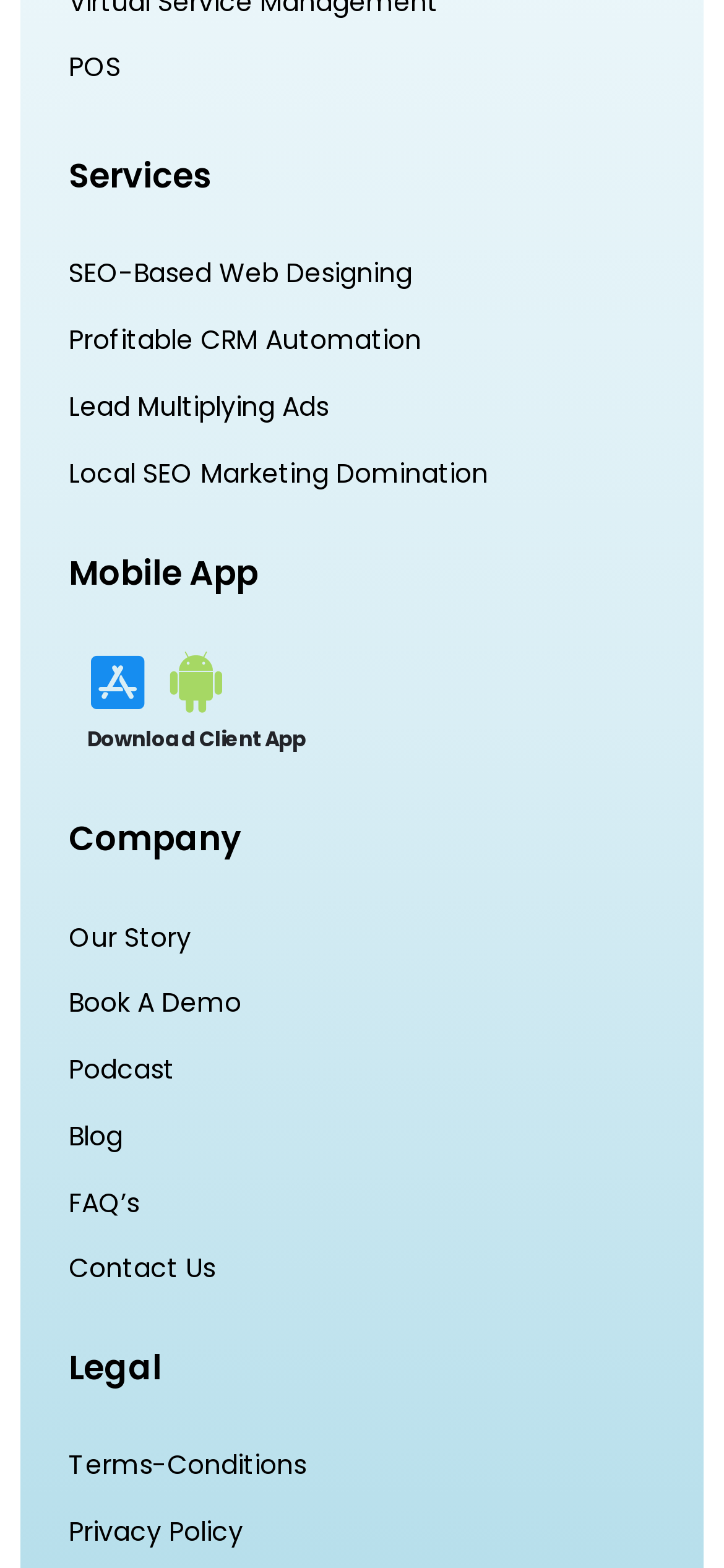Determine the bounding box coordinates of the section I need to click to execute the following instruction: "Read the Blog". Provide the coordinates as four float numbers between 0 and 1, i.e., [left, top, right, bottom].

[0.095, 0.707, 0.905, 0.743]